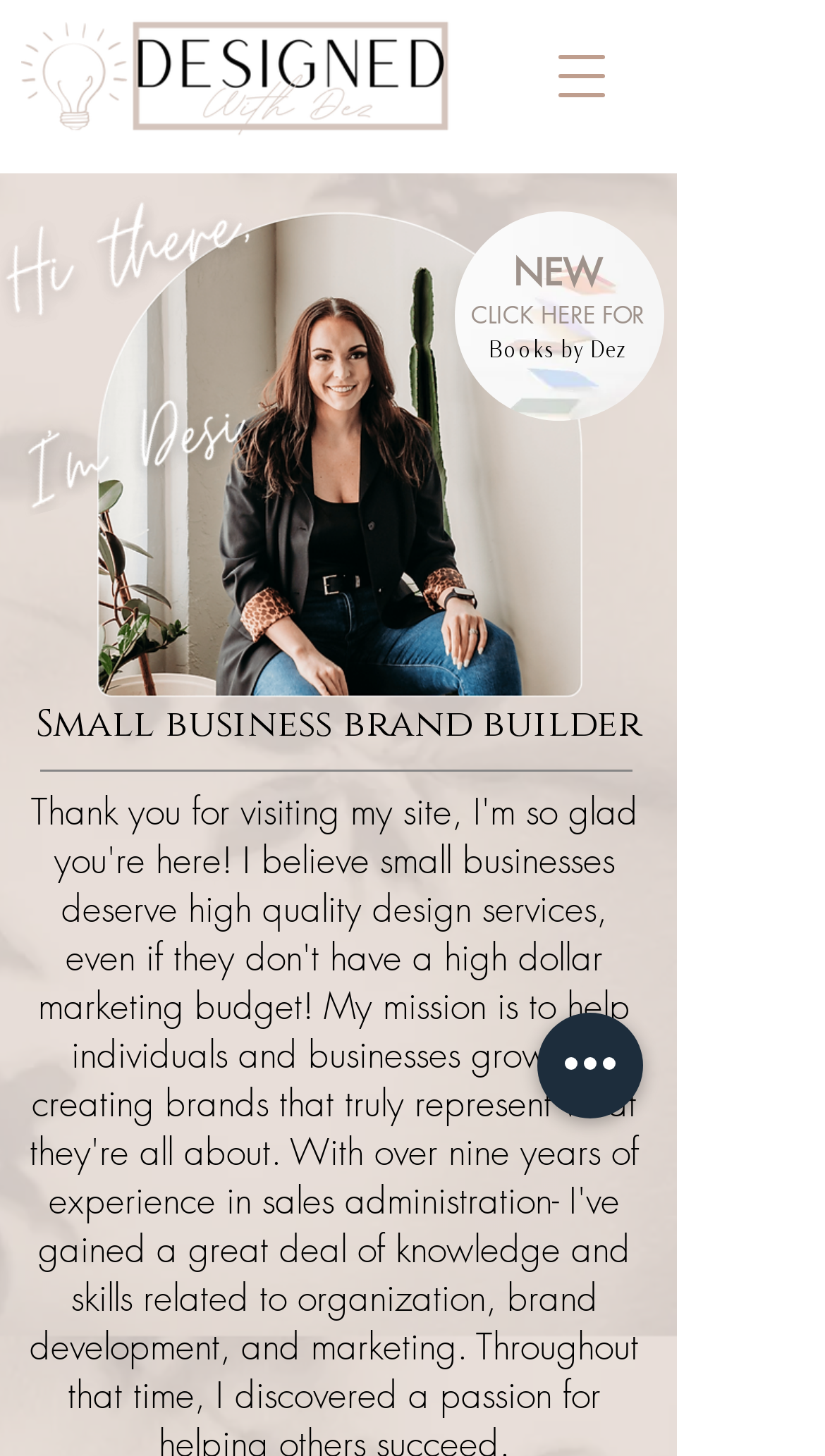What type of image is '5_edited.png'?
Please answer the question with a single word or phrase, referencing the image.

Logo